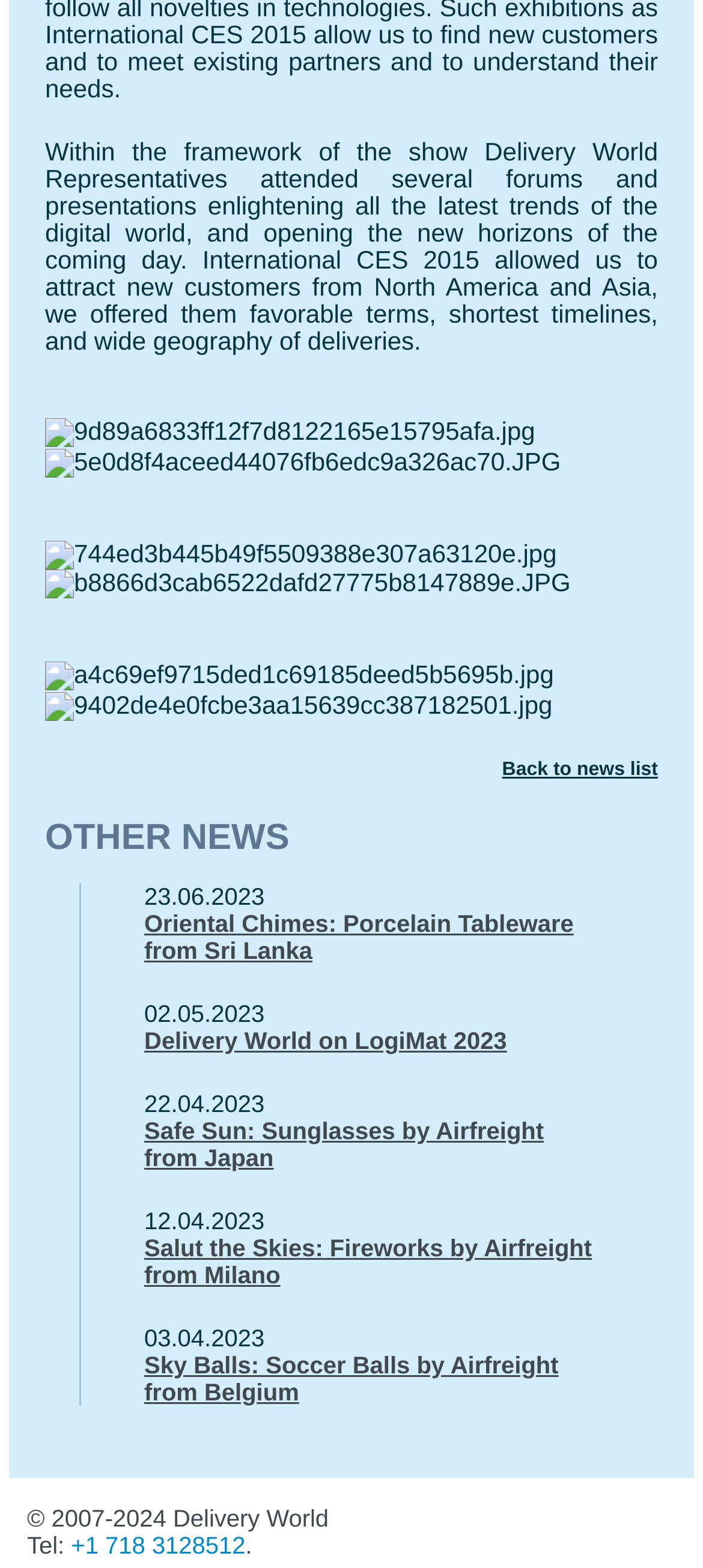Could you highlight the region that needs to be clicked to execute the instruction: "View the news dated '23.06.2023'"?

[0.205, 0.563, 0.376, 0.58]